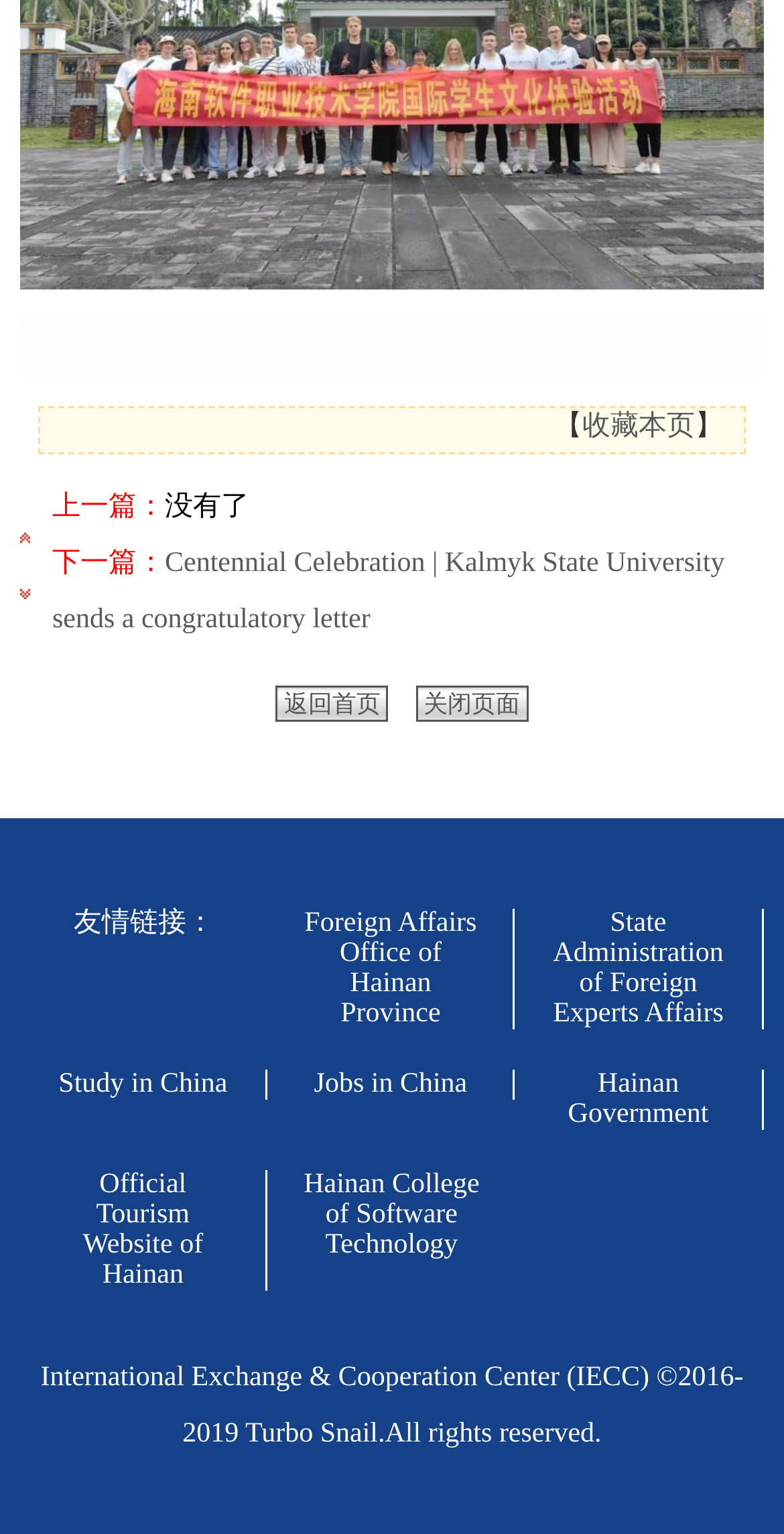Given the description Hainan Government, predict the bounding box coordinates of the UI element. Ensure the coordinates are in the format (top-left x, top-left y, bottom-right x, bottom-right y) and all values are between 0 and 1.

[0.657, 0.697, 0.973, 0.737]